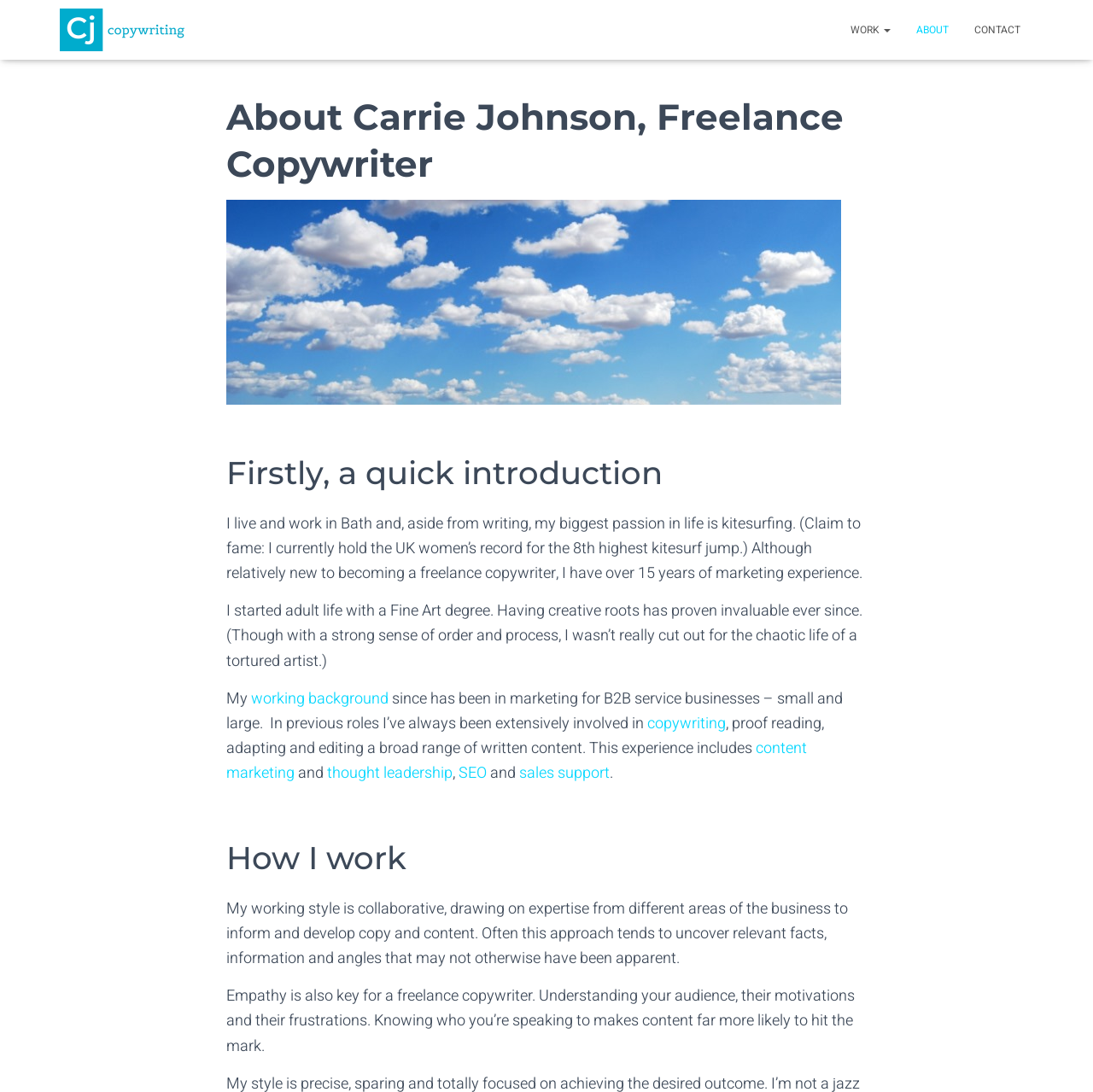Determine the bounding box coordinates of the element that should be clicked to execute the following command: "Click on the 'WORK' link".

[0.766, 0.008, 0.827, 0.047]